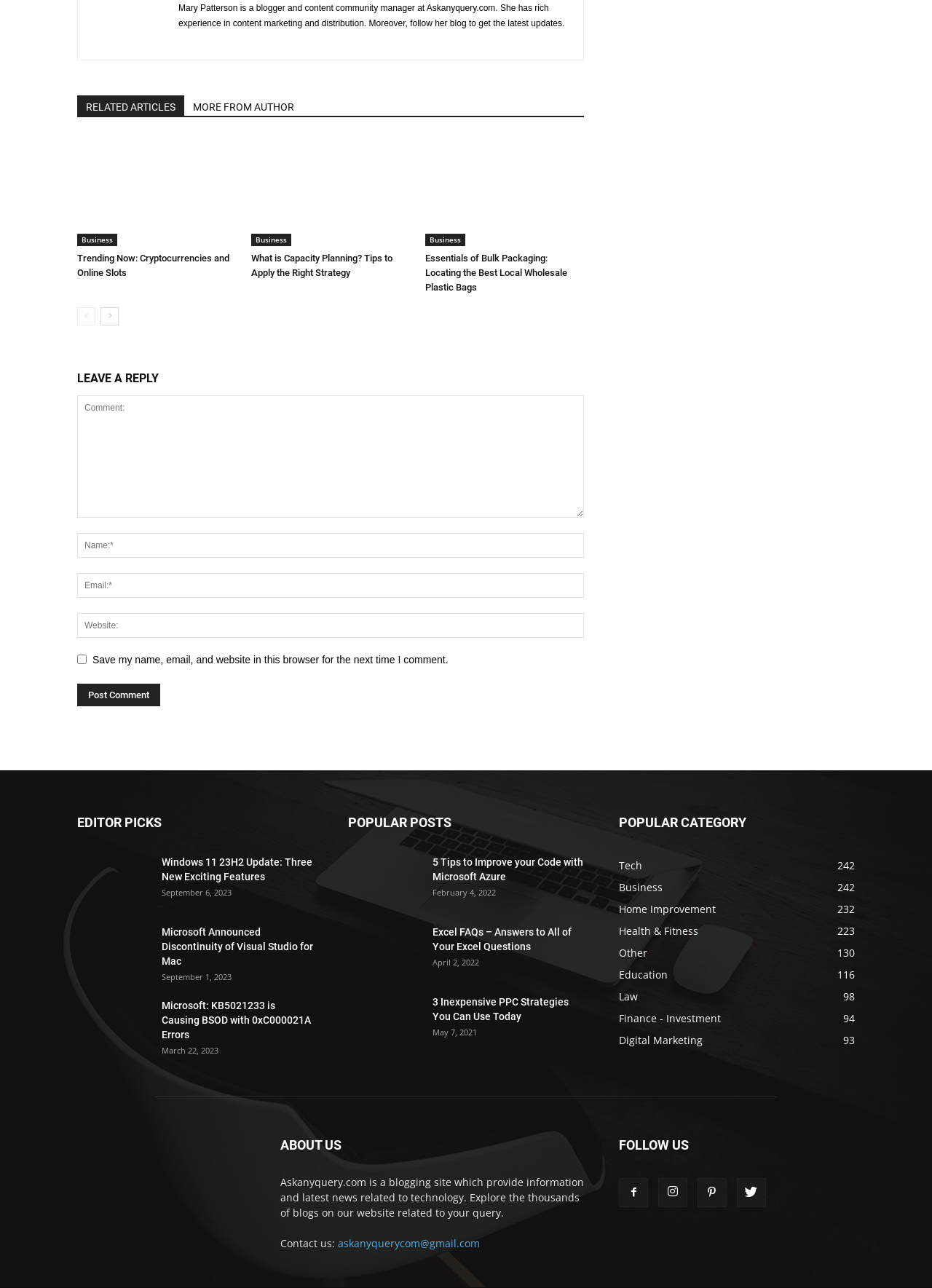Find the bounding box coordinates of the area that needs to be clicked in order to achieve the following instruction: "View previous article about mastering pullbacks strategies". The coordinates should be specified as four float numbers between 0 and 1, i.e., [left, top, right, bottom].

None